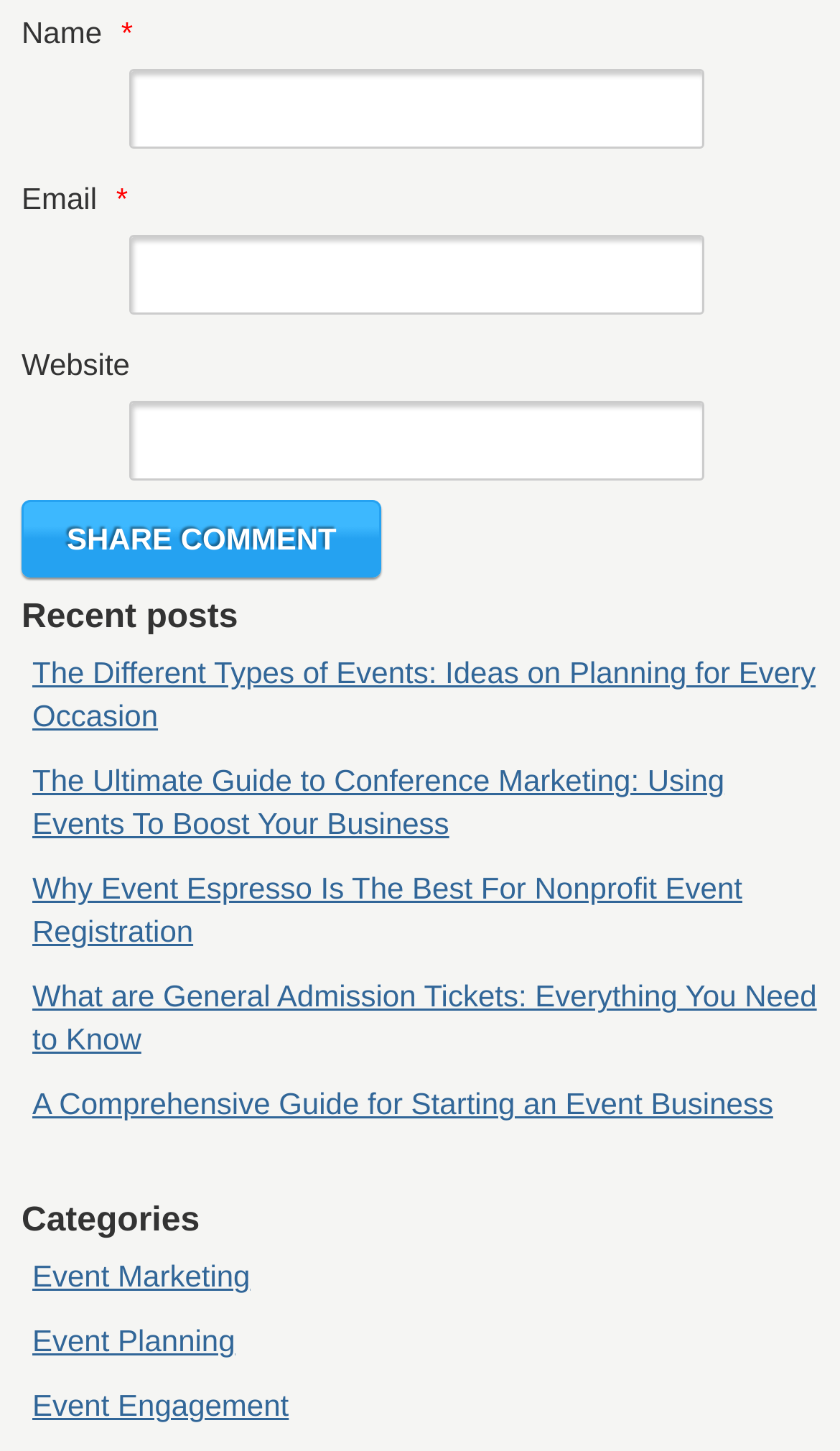Please identify the bounding box coordinates of the area I need to click to accomplish the following instruction: "Plan a visit".

None